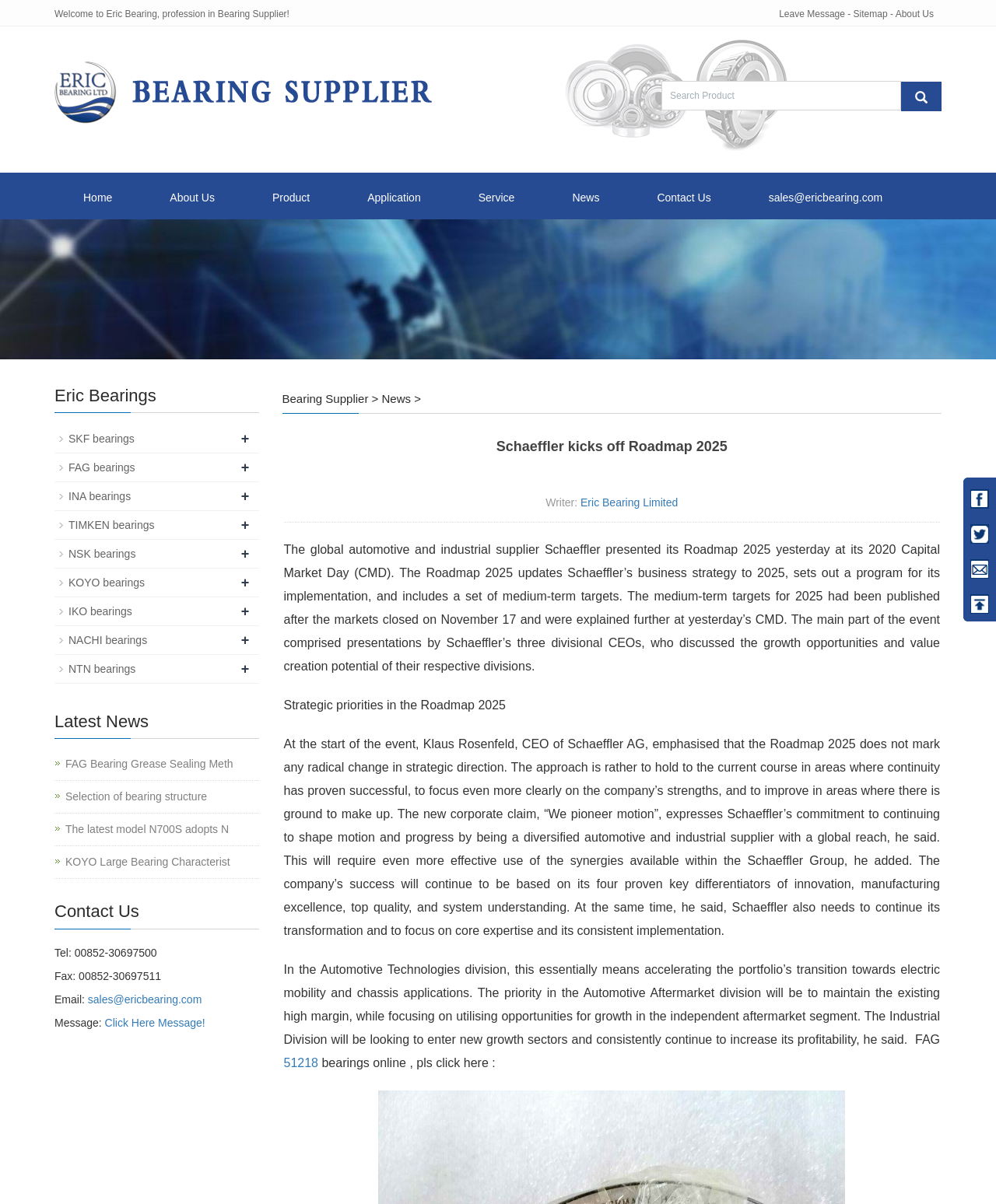Select the bounding box coordinates of the element I need to click to carry out the following instruction: "Click on About Us".

[0.899, 0.007, 0.938, 0.016]